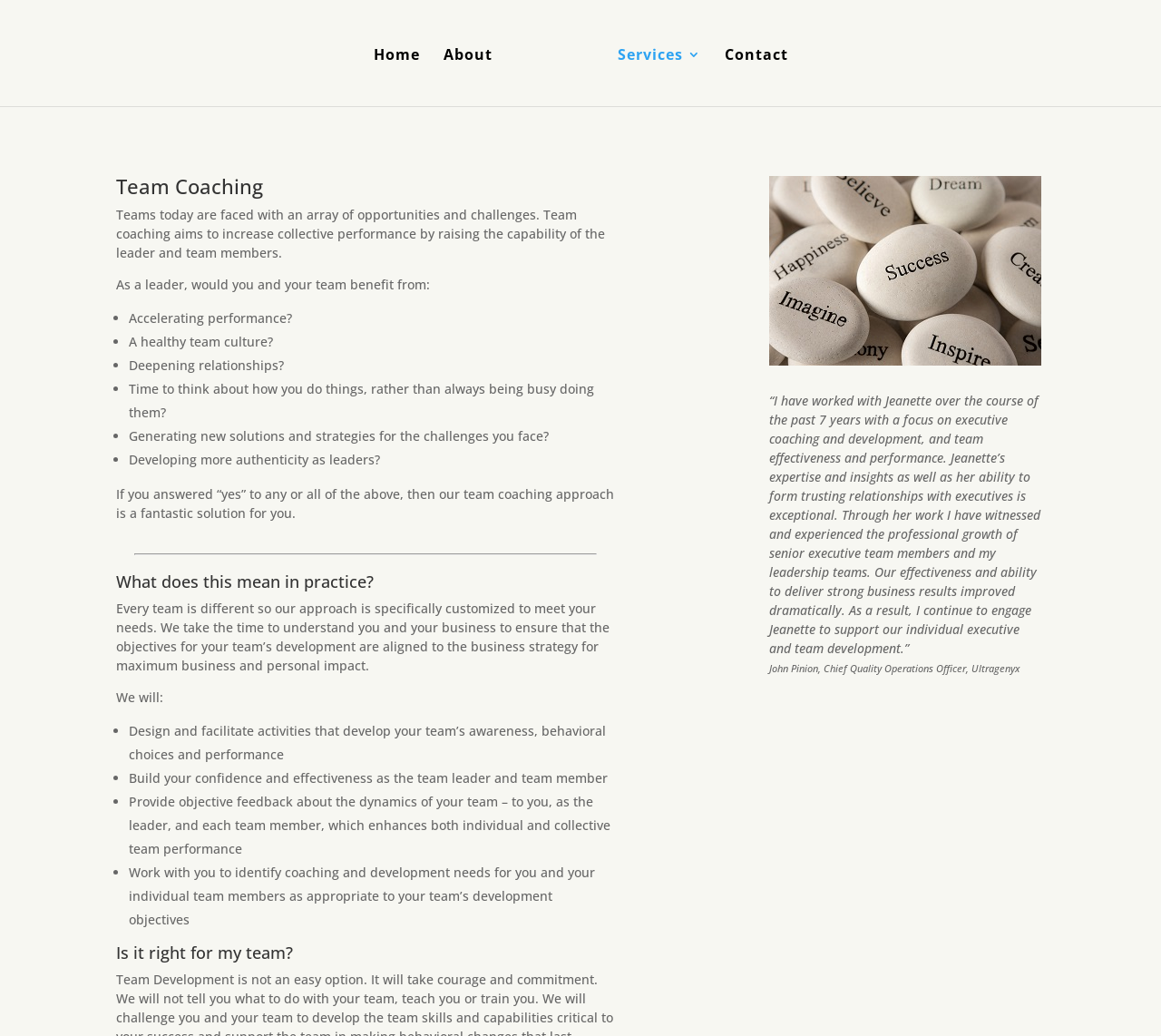Generate the text content of the main headline of the webpage.

Benefits of Integrative Team Coaching